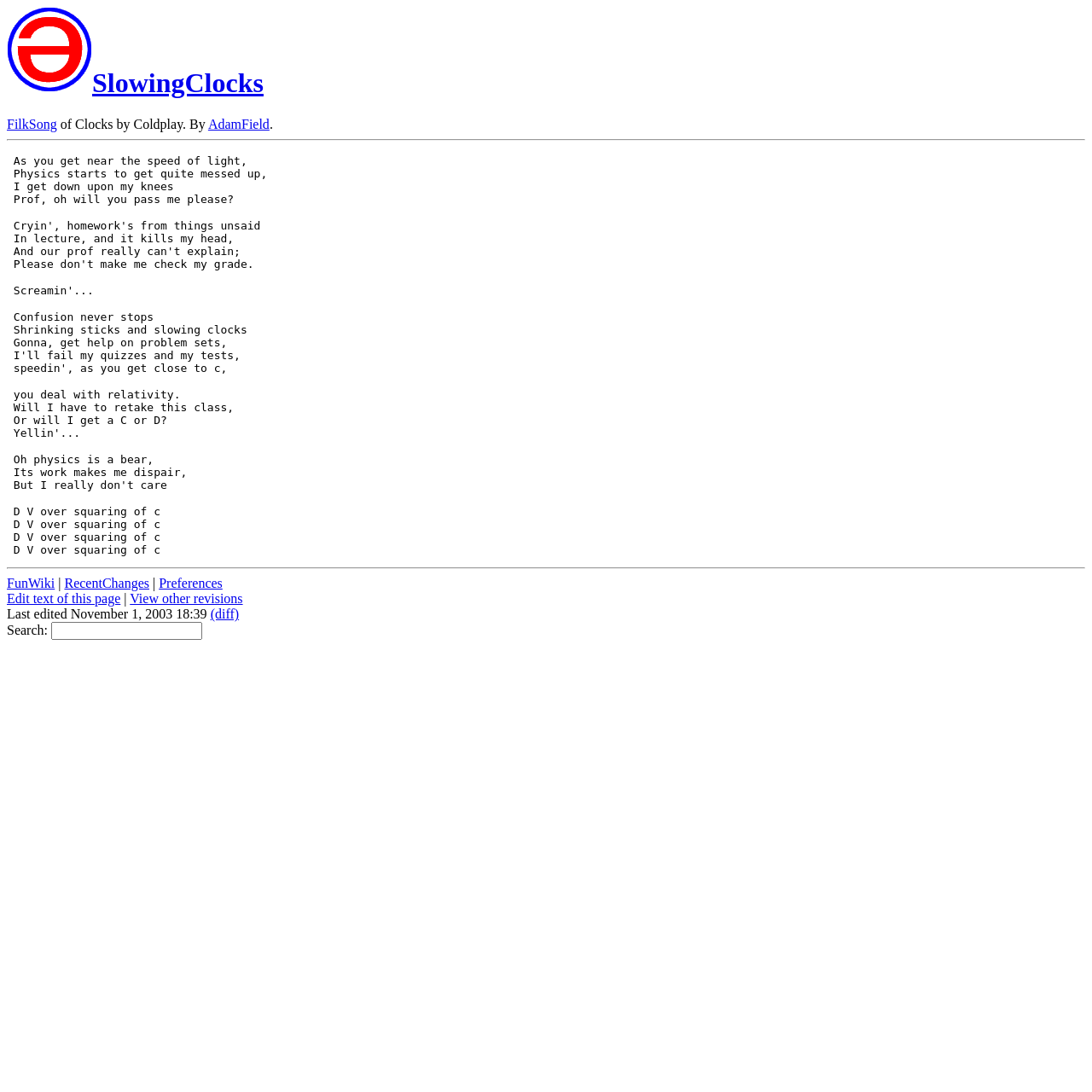Provide the bounding box coordinates for the specified HTML element described in this description: "Preferences". The coordinates should be four float numbers ranging from 0 to 1, in the format [left, top, right, bottom].

[0.145, 0.528, 0.204, 0.541]